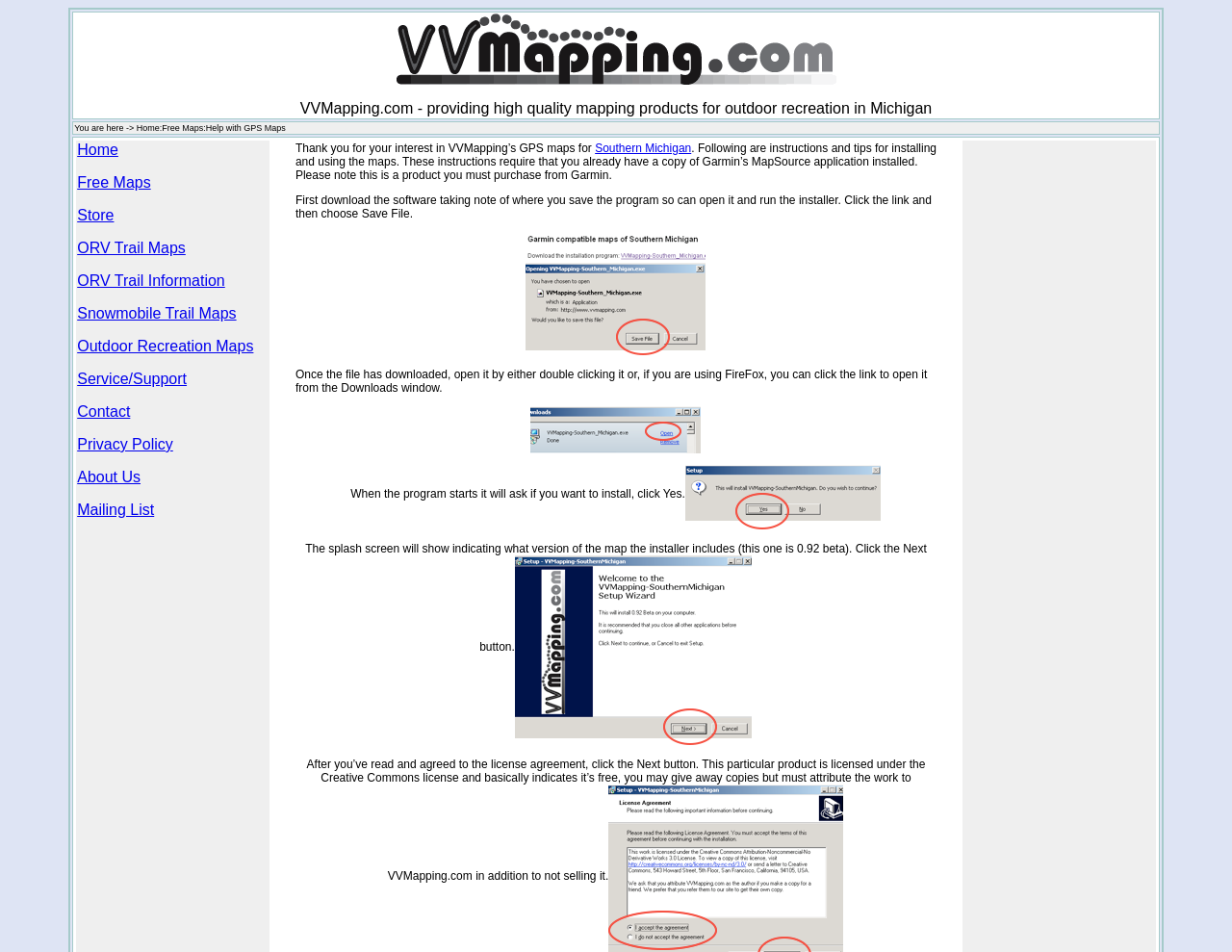Locate the bounding box coordinates of the clickable area to execute the instruction: "View ORV Trail Maps". Provide the coordinates as four float numbers between 0 and 1, represented as [left, top, right, bottom].

[0.063, 0.252, 0.151, 0.269]